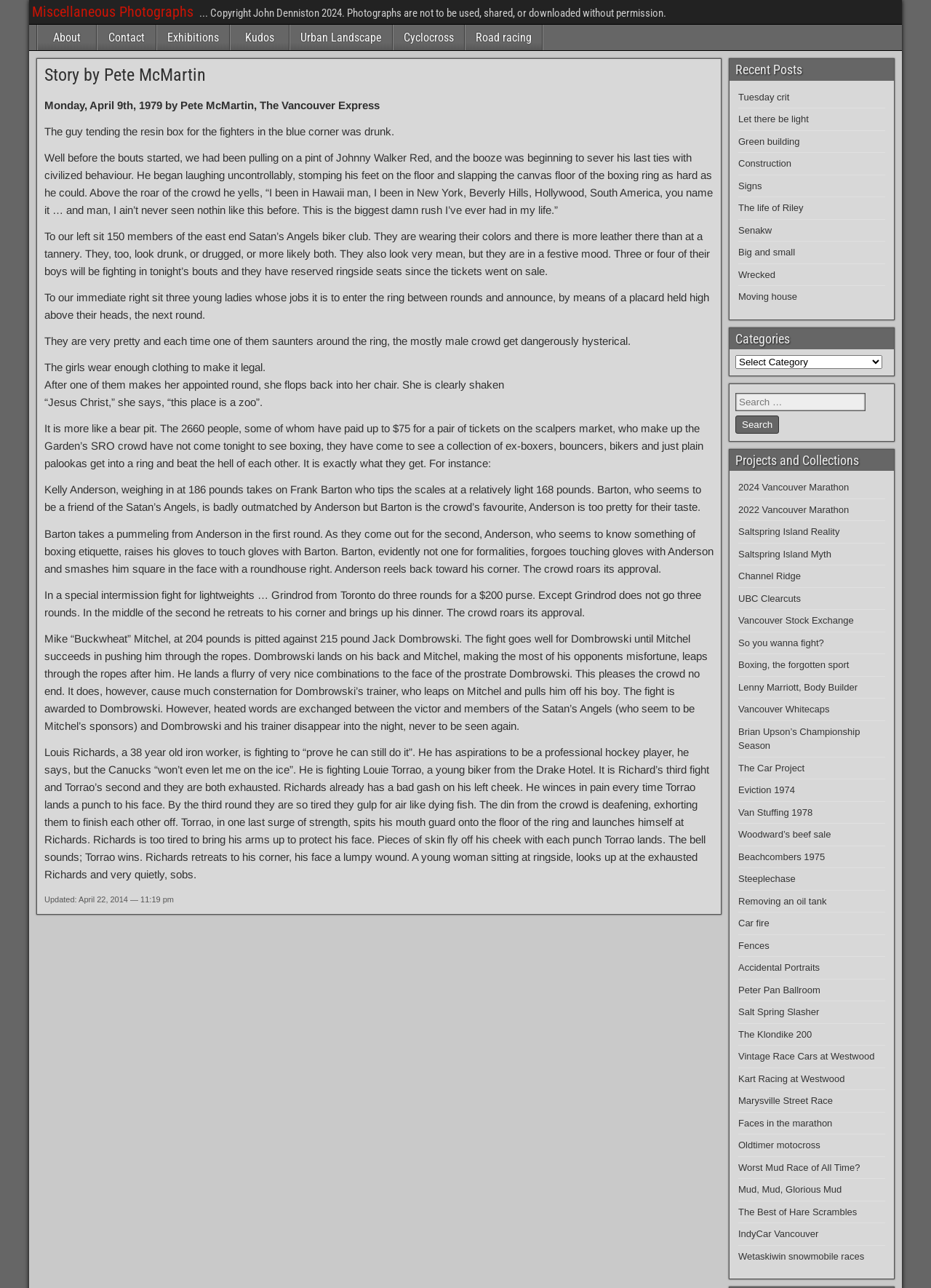Use a single word or phrase to answer the following:
What is the topic of the story?

Boxing